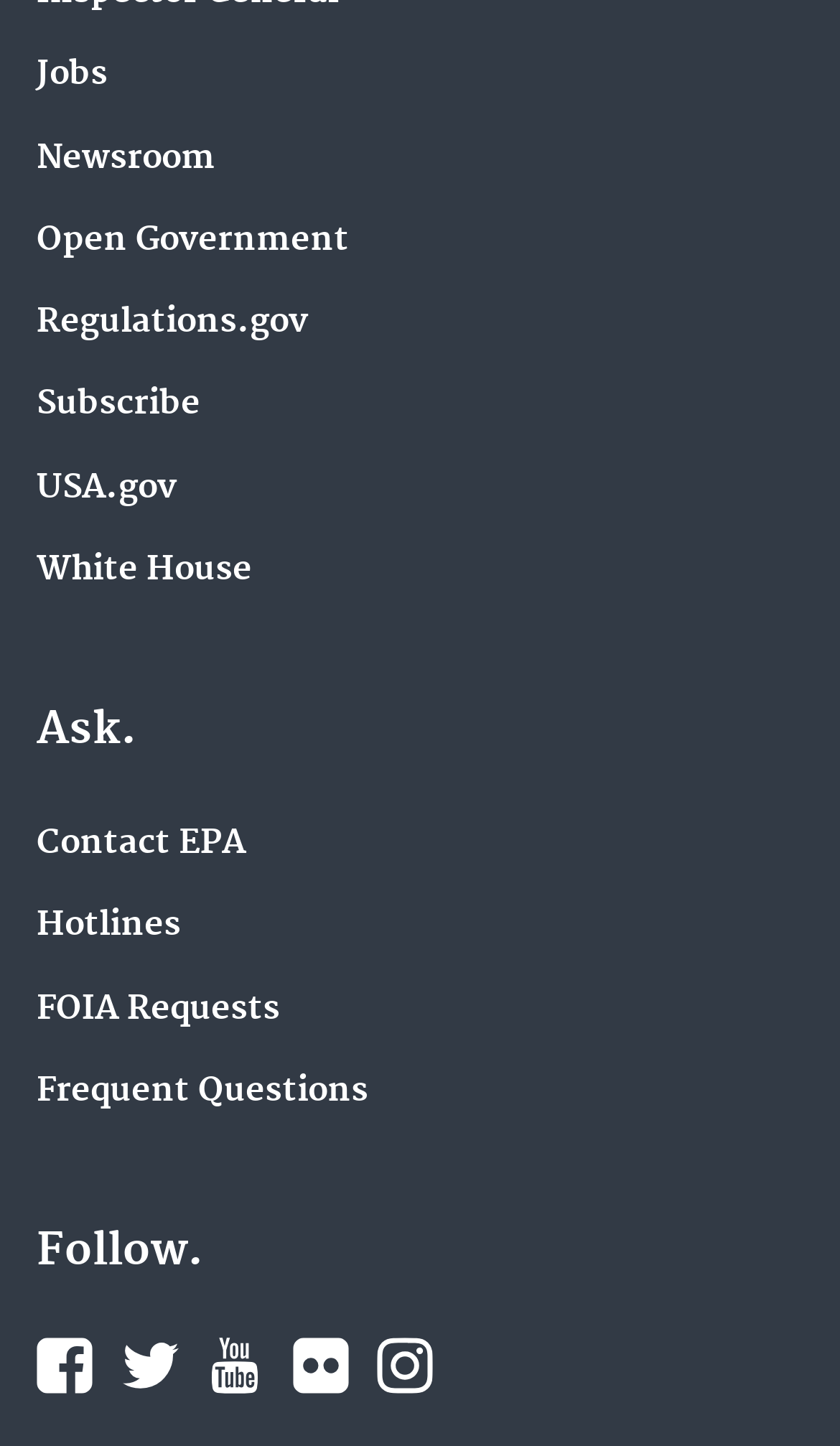Provide the bounding box coordinates of the HTML element this sentence describes: "USA.gov". The bounding box coordinates consist of four float numbers between 0 and 1, i.e., [left, top, right, bottom].

[0.044, 0.324, 0.21, 0.351]